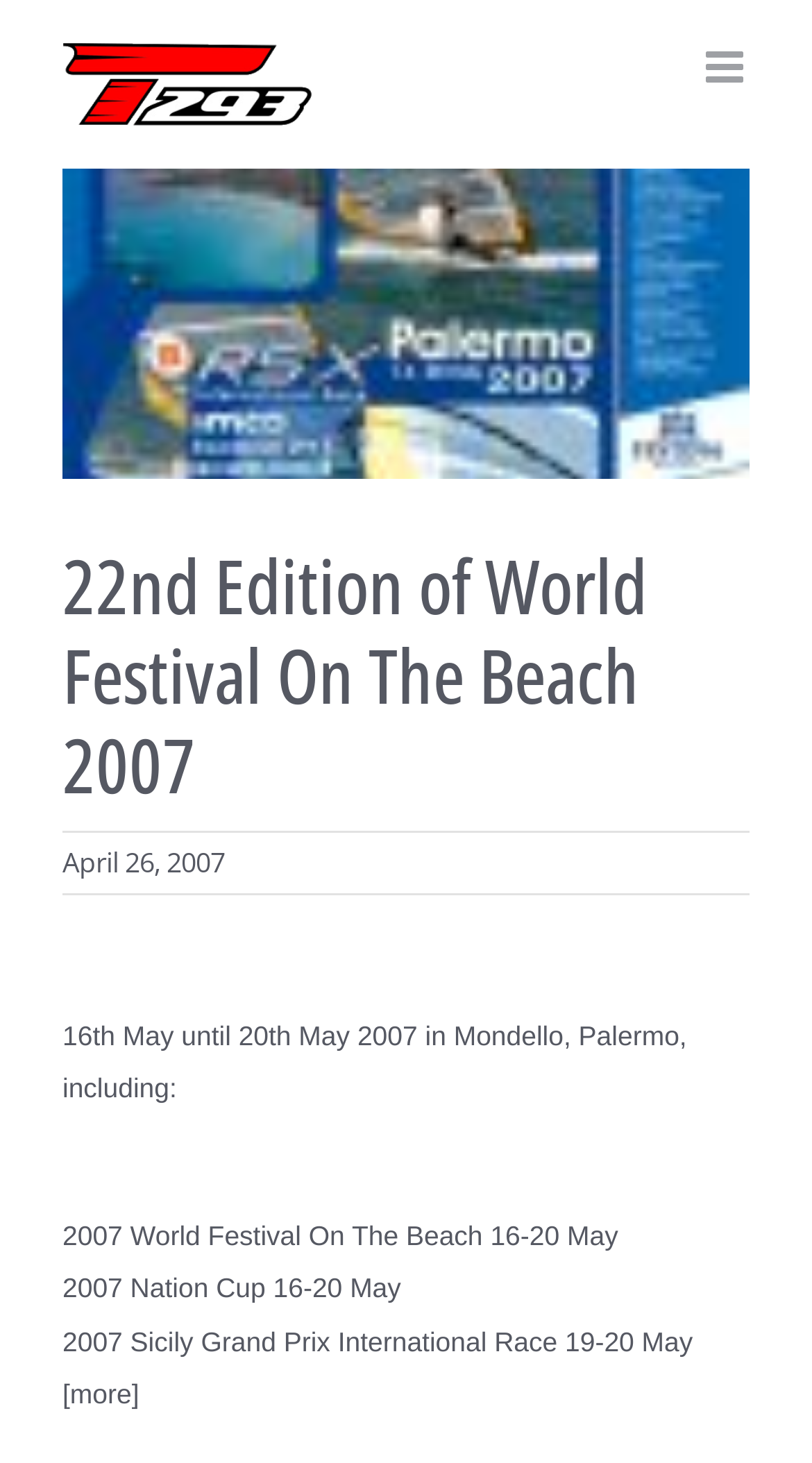Give a short answer using one word or phrase for the question:
What is the image above the 'View Larger Image' link?

locandina_windsurf07_100